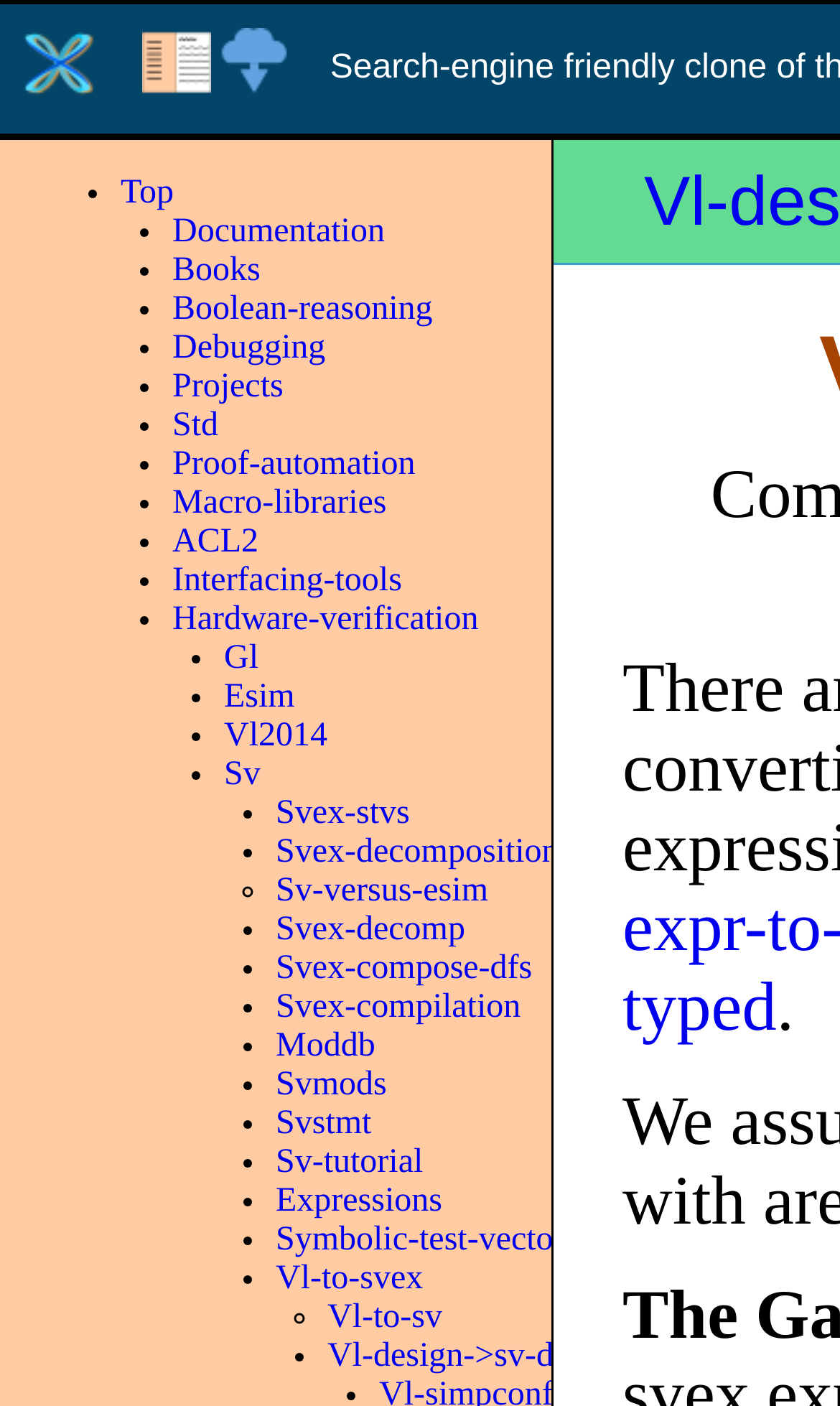Identify the bounding box coordinates of the specific part of the webpage to click to complete this instruction: "Click on the 'Top' link".

[0.144, 0.124, 0.207, 0.15]